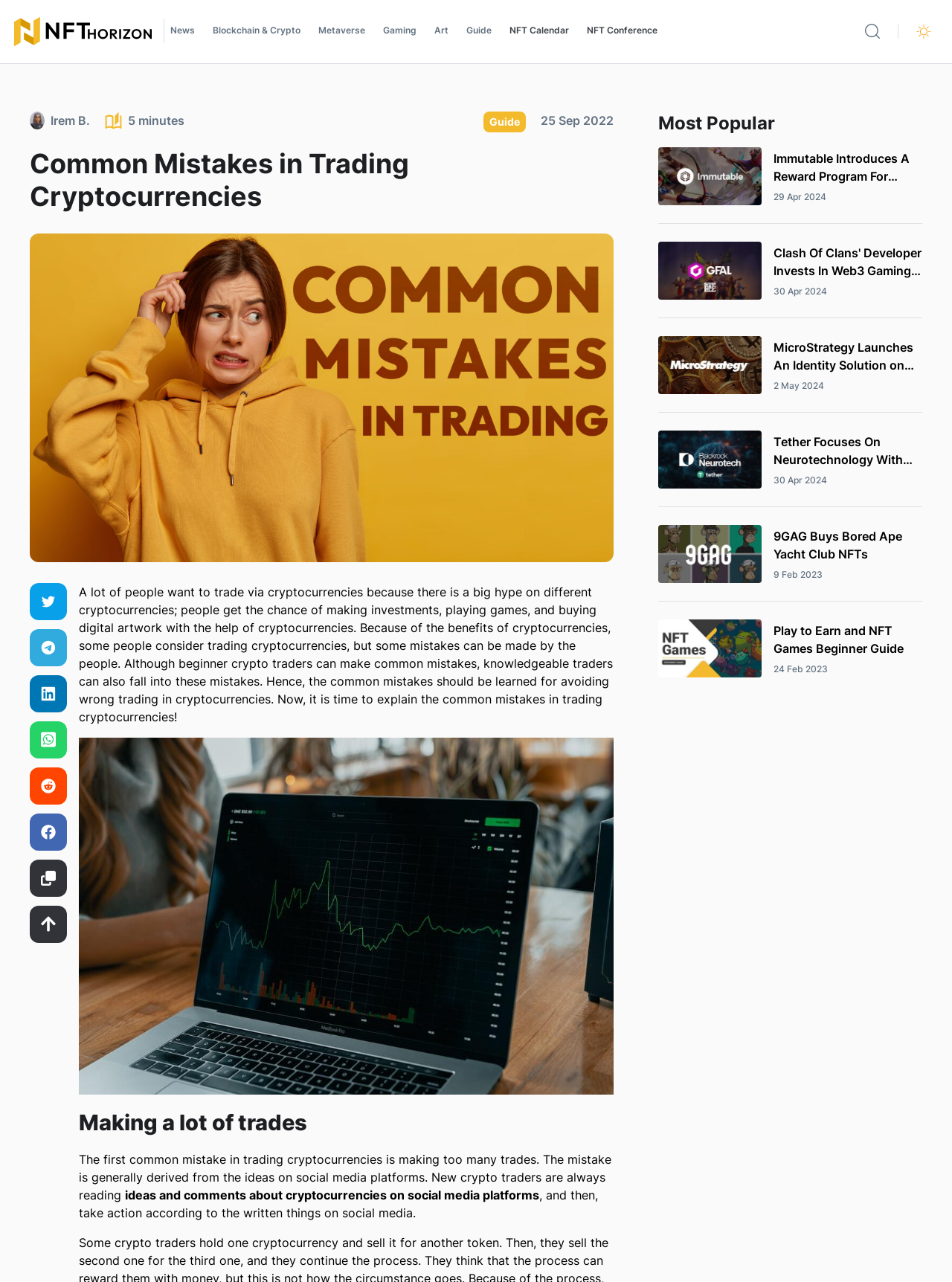Locate the bounding box coordinates of the item that should be clicked to fulfill the instruction: "Read the article about Immutable Introduces A Reward Program For Players".

[0.812, 0.117, 0.969, 0.144]